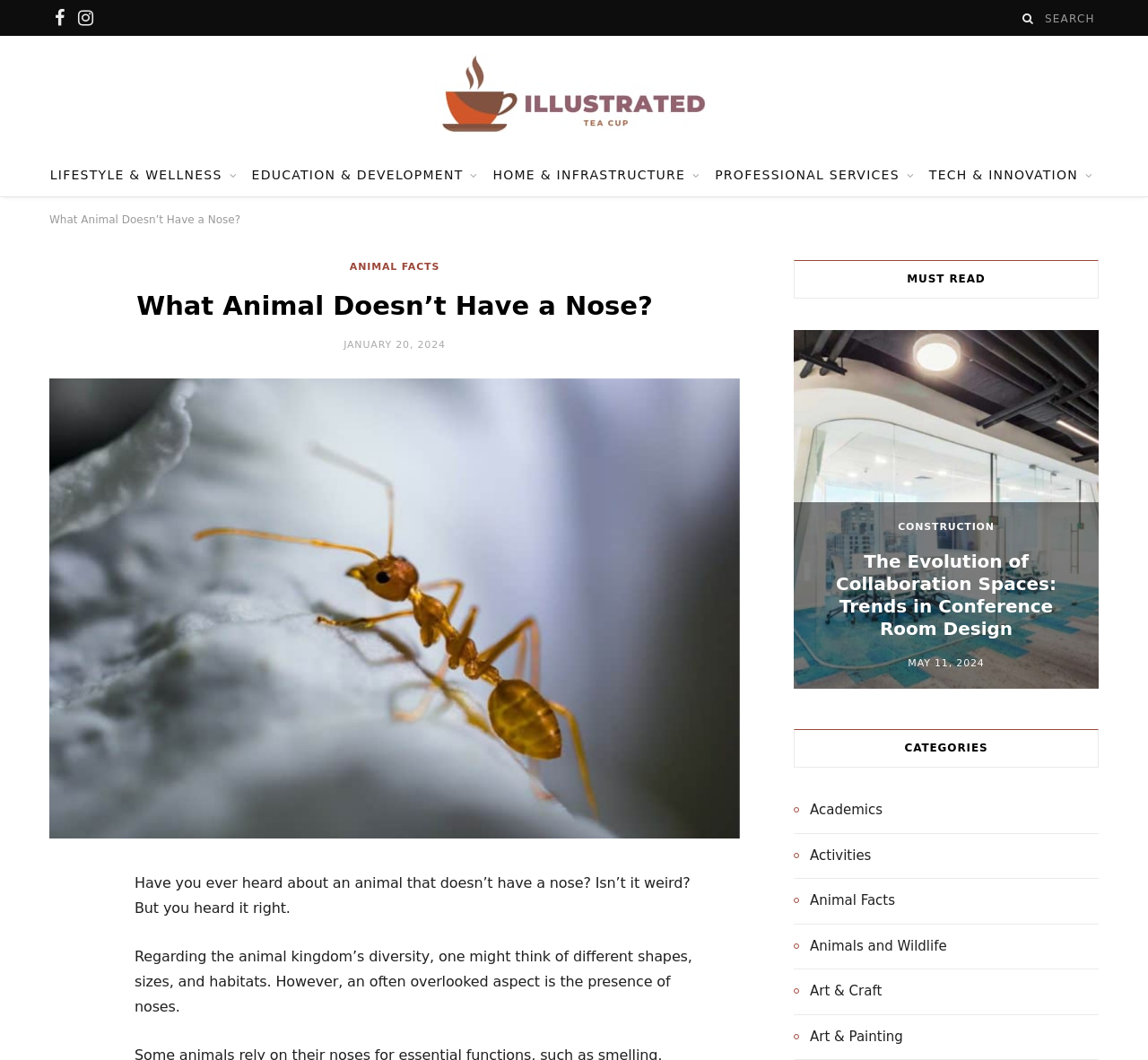Please give a concise answer to this question using a single word or phrase: 
What is the name of the website?

illustrated Tea Cup